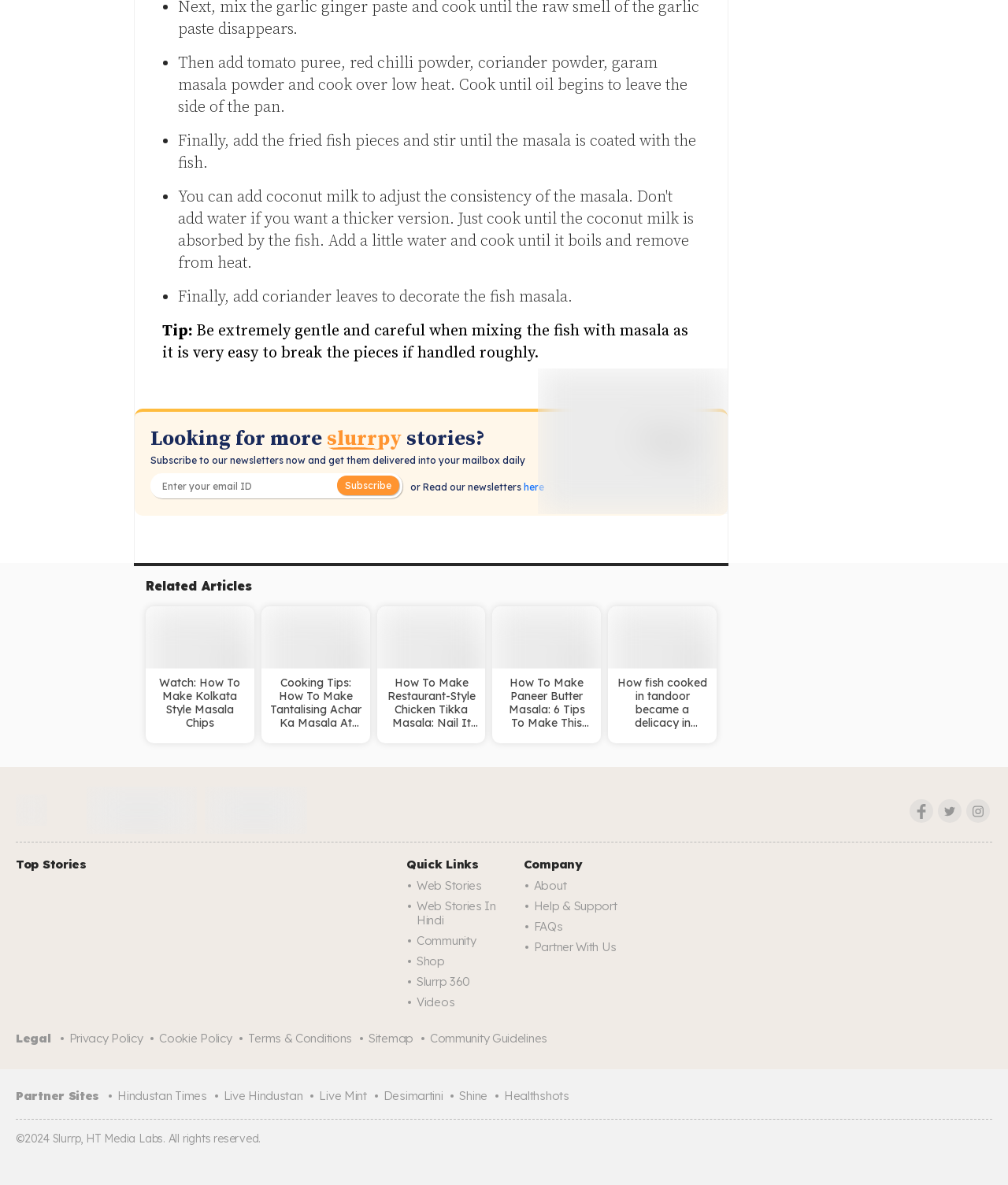Please identify the coordinates of the bounding box for the clickable region that will accomplish this instruction: "Read related article about cooking tips".

[0.259, 0.512, 0.367, 0.627]